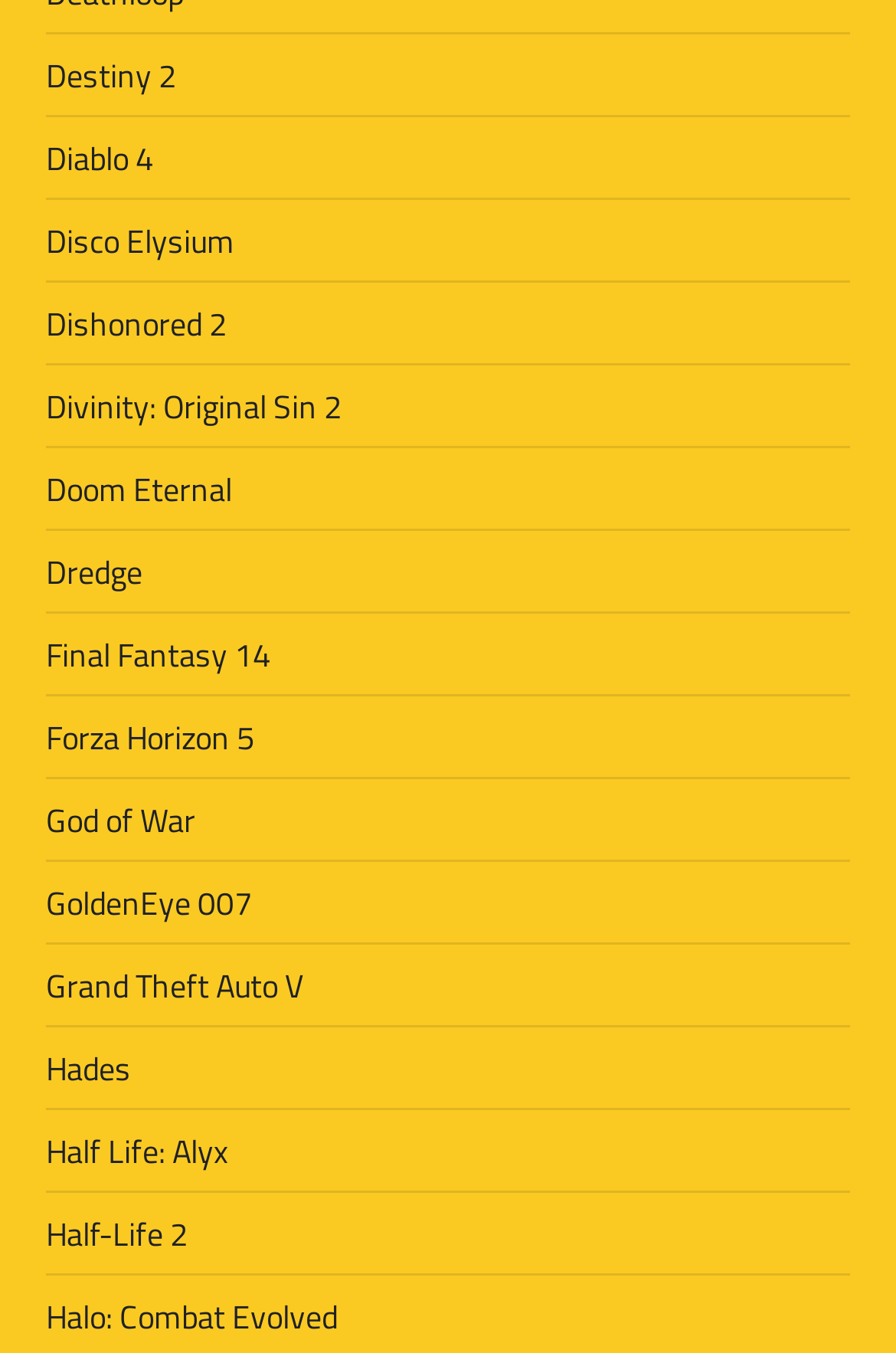Give a one-word or phrase response to the following question: How many video games are listed on this webpage?

At least 20